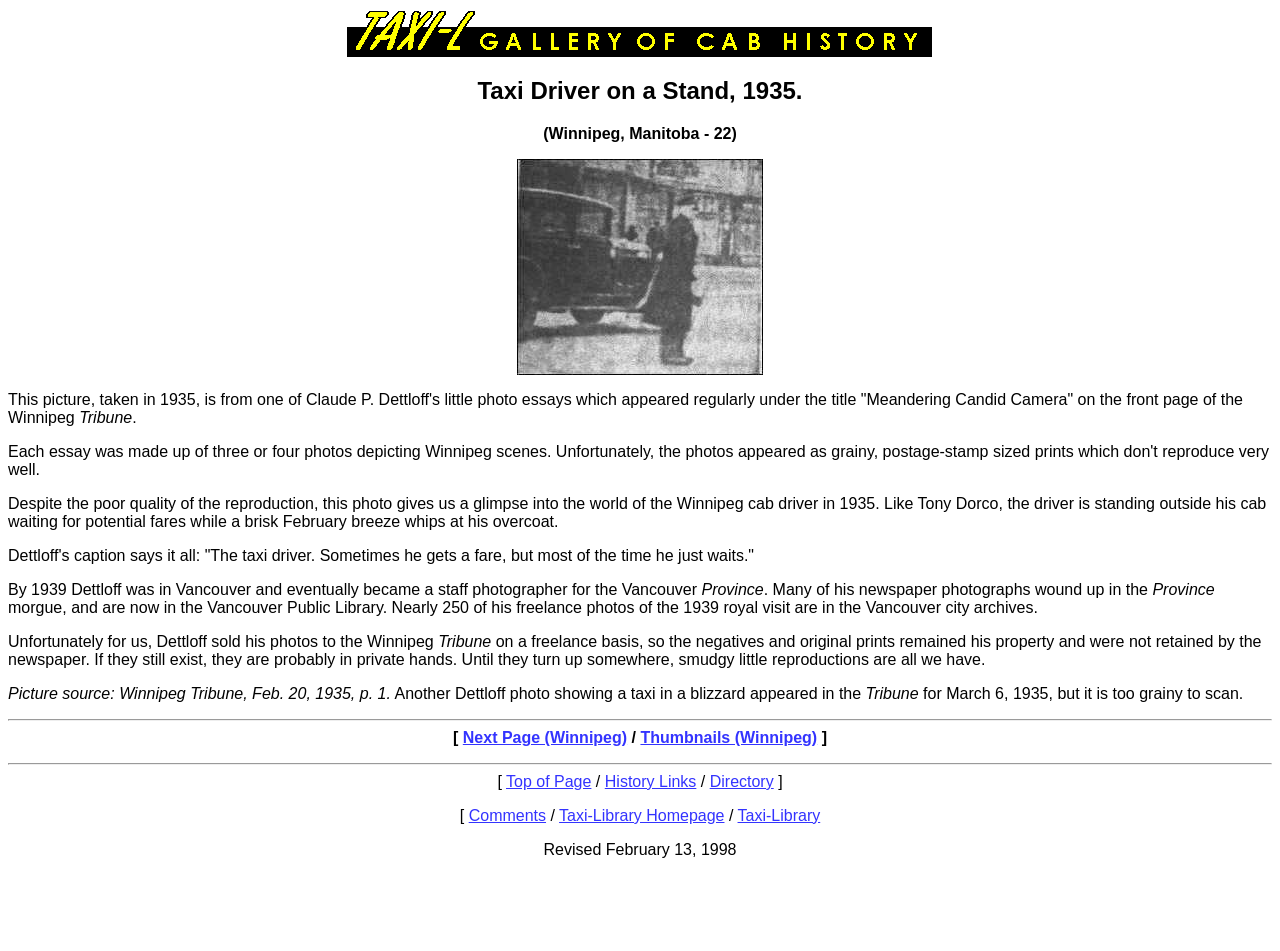What is the date of the revision? Using the information from the screenshot, answer with a single word or phrase.

February 13, 1998